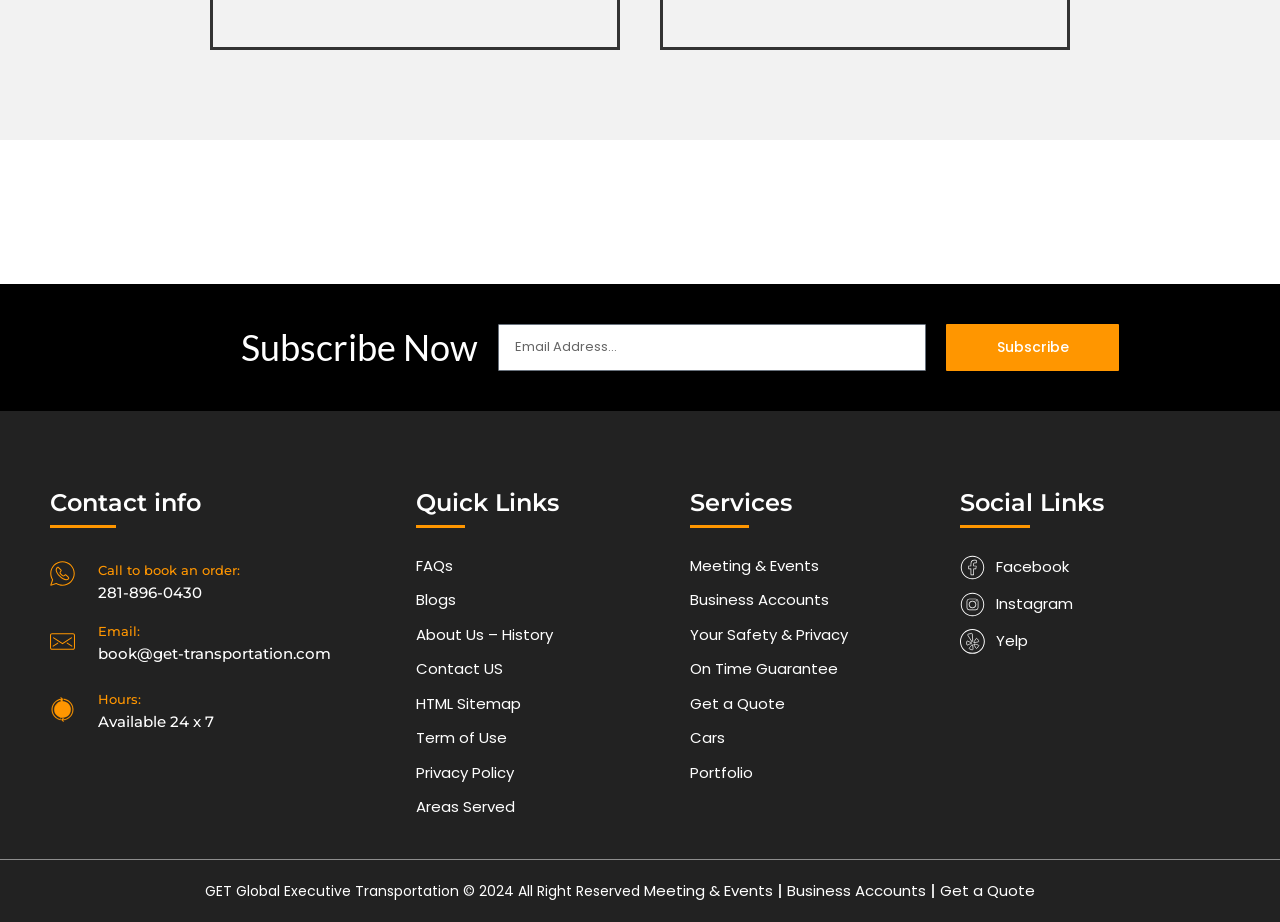Identify the bounding box coordinates for the UI element described by the following text: "Get a Quote". Provide the coordinates as four float numbers between 0 and 1, in the format [left, top, right, bottom].

[0.734, 0.954, 0.809, 0.979]